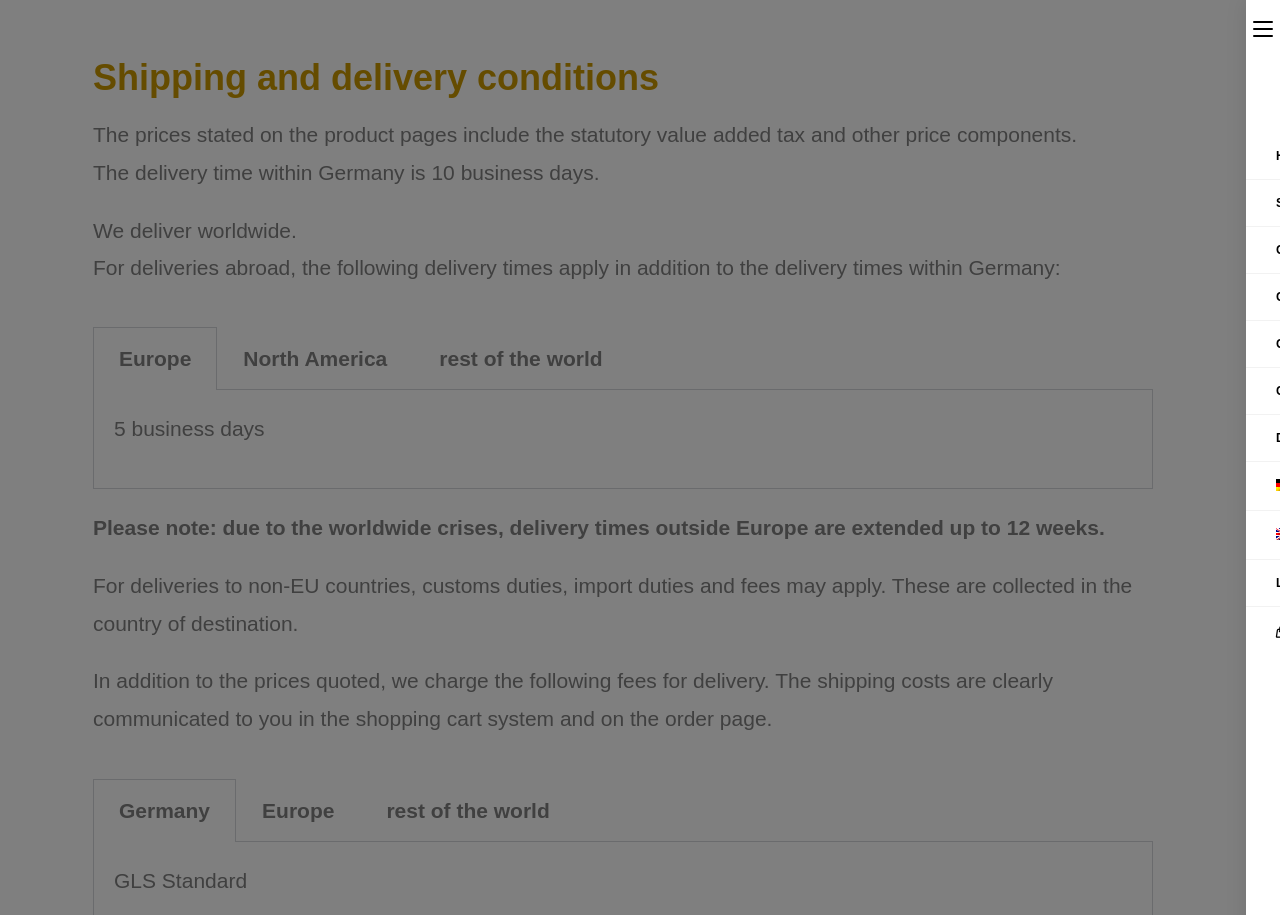How many regions are there for delivery?
Please use the visual content to give a single word or phrase answer.

3